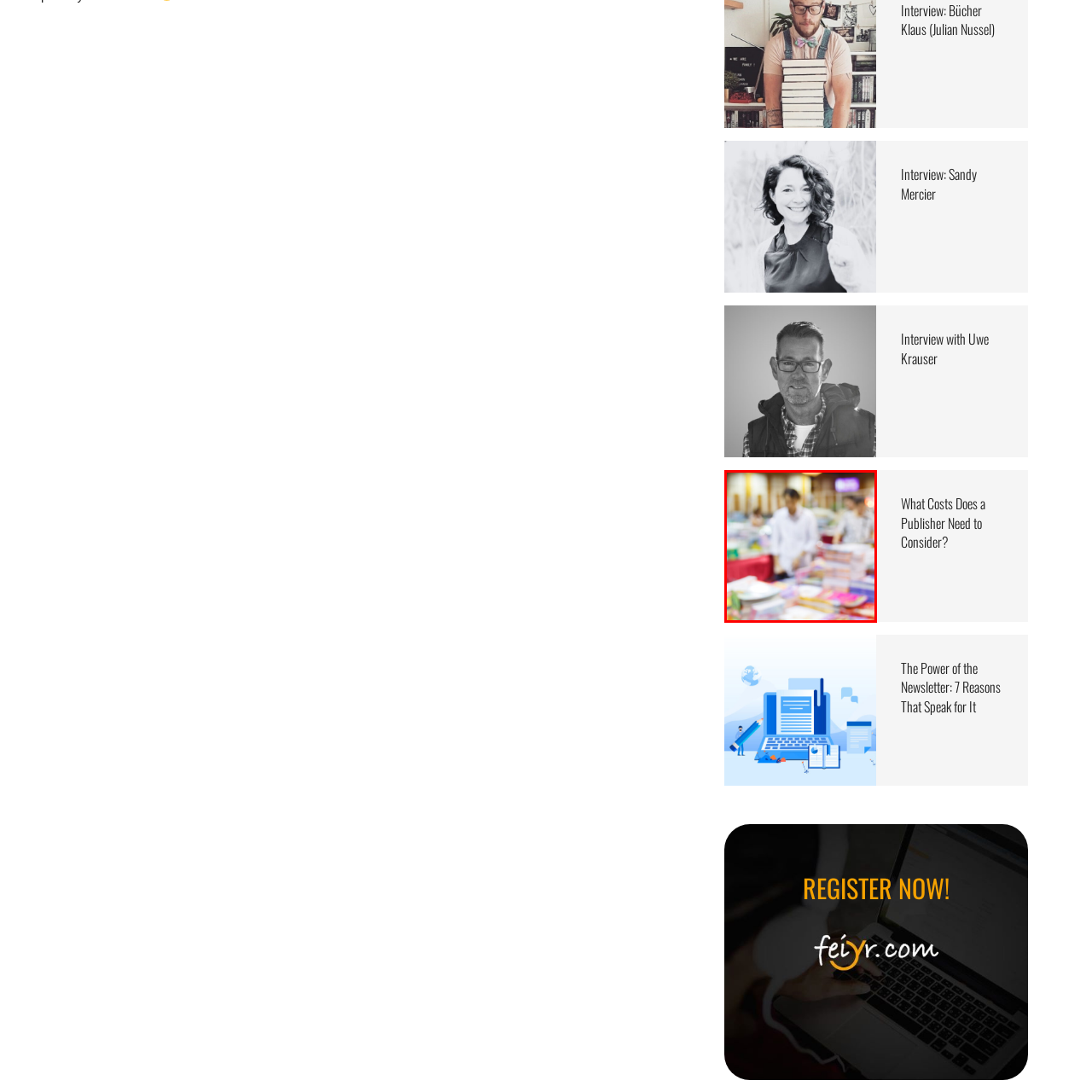What is the theme of the article related to?
Examine the image outlined by the red bounding box and answer the question with as much detail as possible.

The image is a visual representation of the theme of the article titled 'What Costs Does a Publisher Need to Consider?', which discusses various financial aspects publishers may face in relation to their offerings.